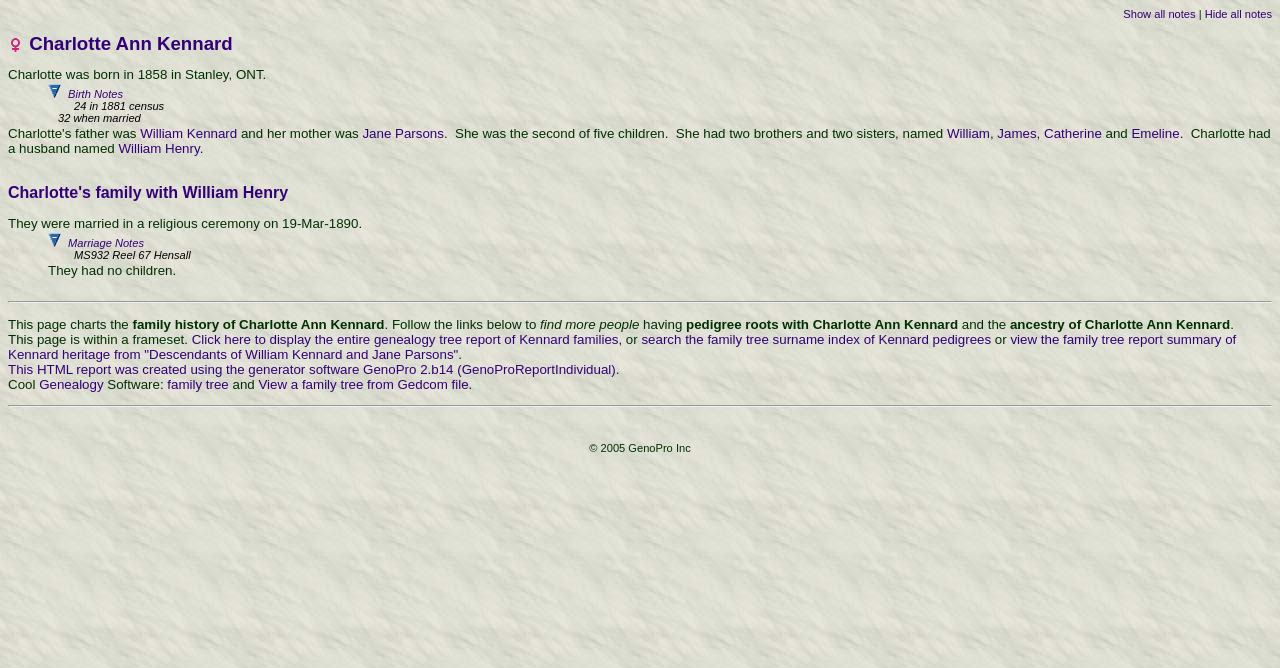How many siblings did Charlotte Ann Kennard have?
From the screenshot, supply a one-word or short-phrase answer.

four